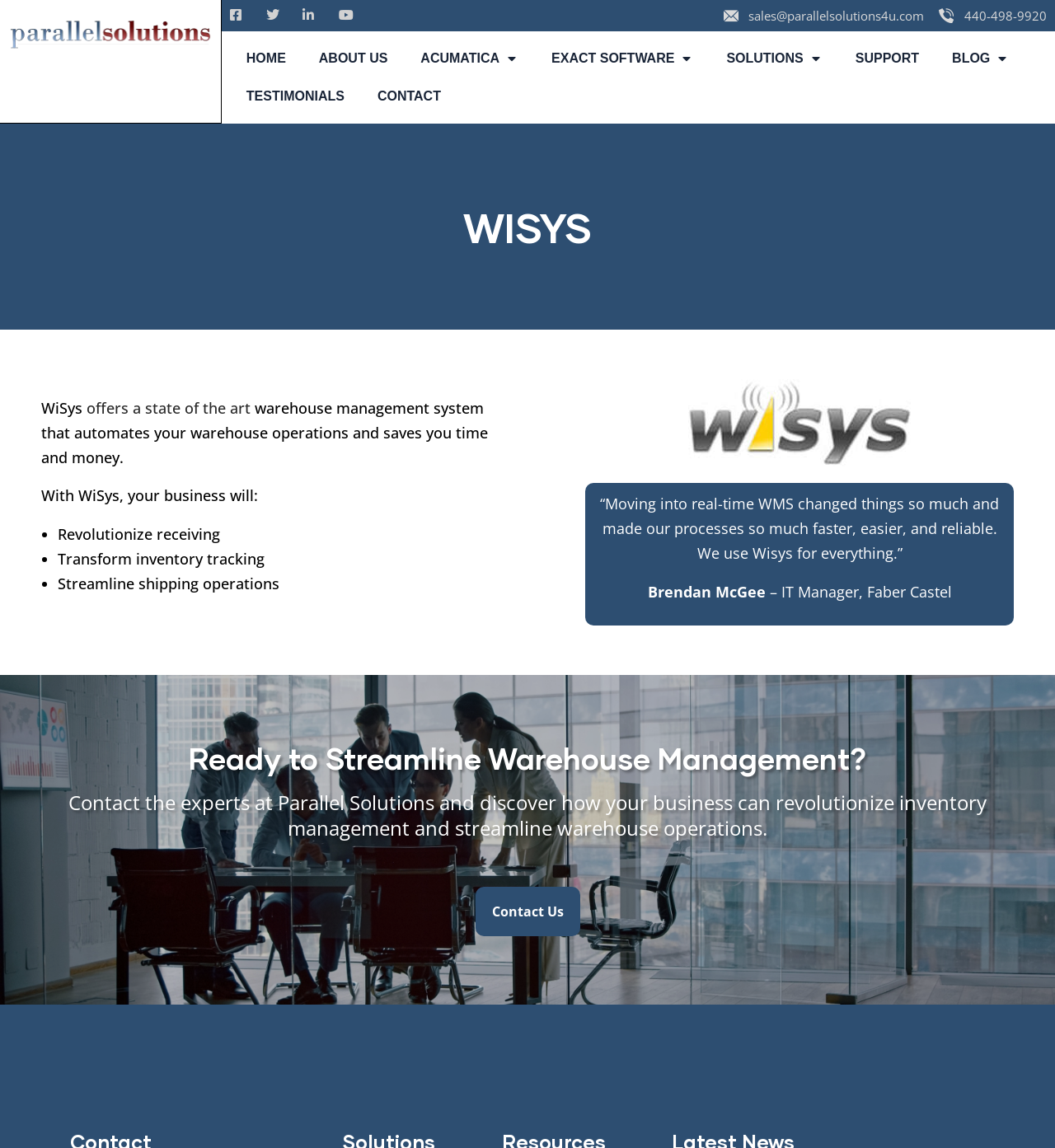Please find the bounding box coordinates for the clickable element needed to perform this instruction: "Learn more about warehouse management solutions".

[0.673, 0.034, 0.795, 0.067]